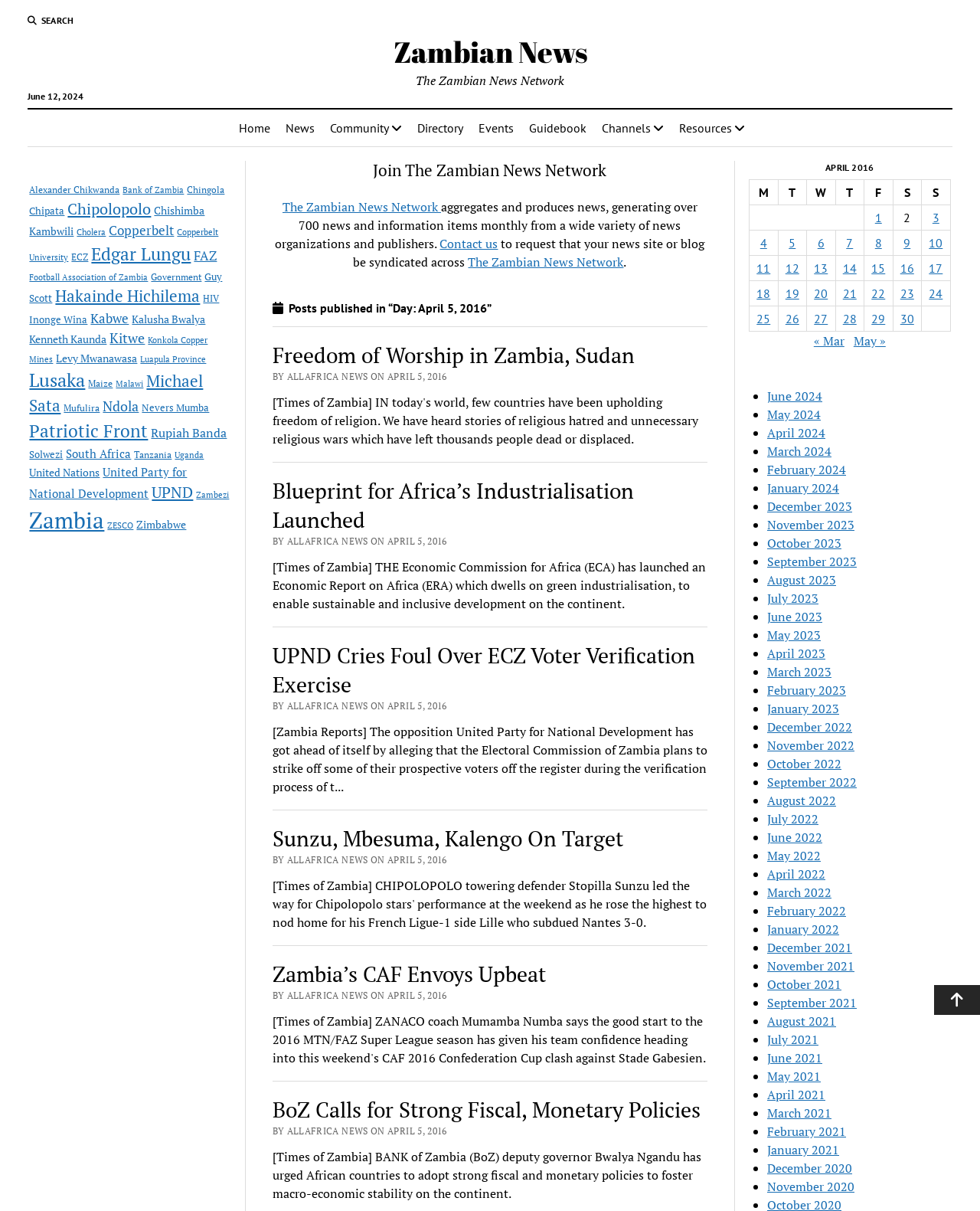How many news items are generated monthly?
Offer a detailed and full explanation in response to the question.

The number of news items is obtained from the StaticText element 'aggregates and produces news, generating over 700 news and information items monthly from a wide variety of news organizations and publishers.' with bounding box coordinates [0.281, 0.164, 0.712, 0.208].